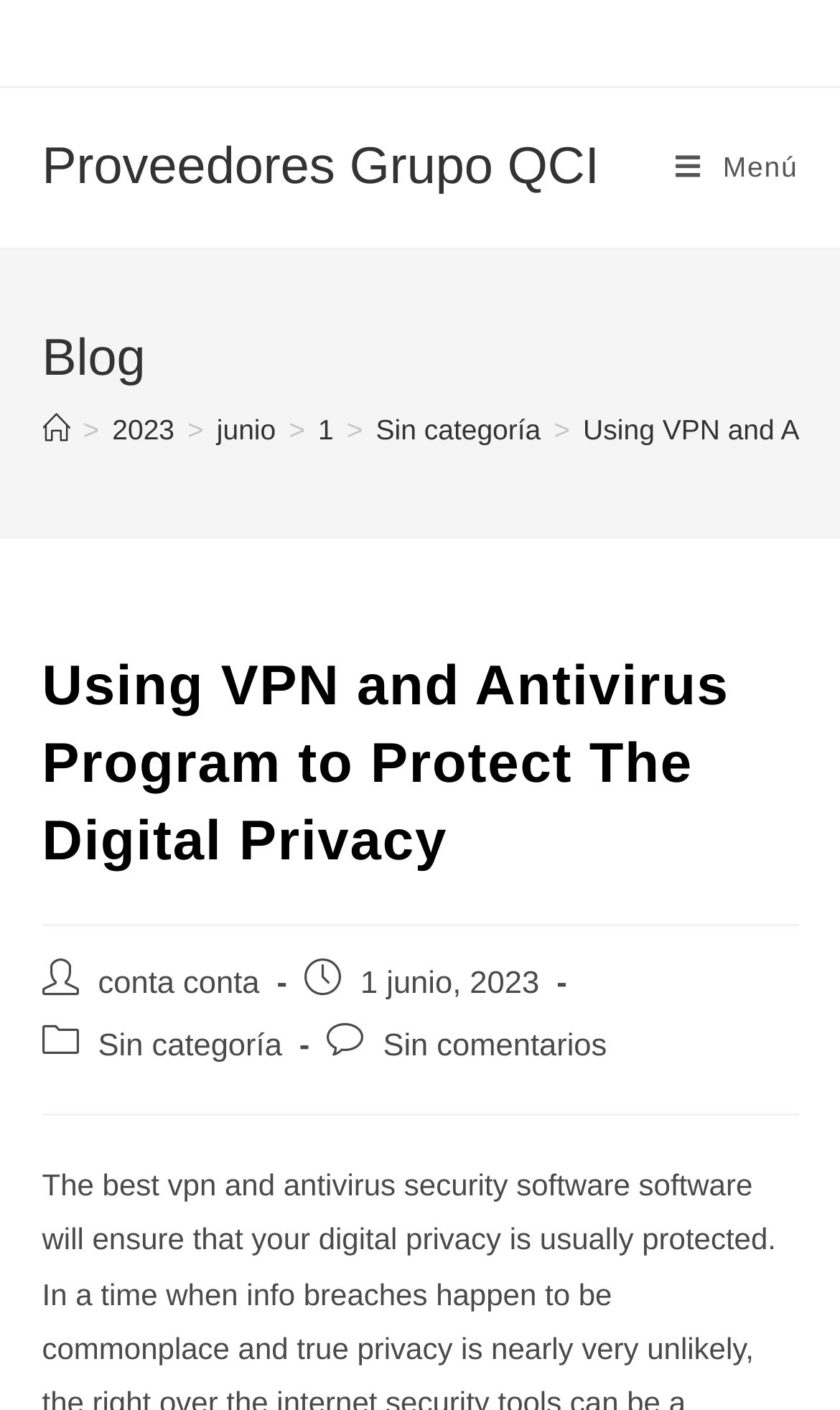Consider the image and give a detailed and elaborate answer to the question: 
What is the category of the blog post?

I determined the answer by looking at the 'Categoría de la entrada:' section, which is located below the 'Publicación de la entrada:' section. The category is specified as 'Sin categoría', which is a link.